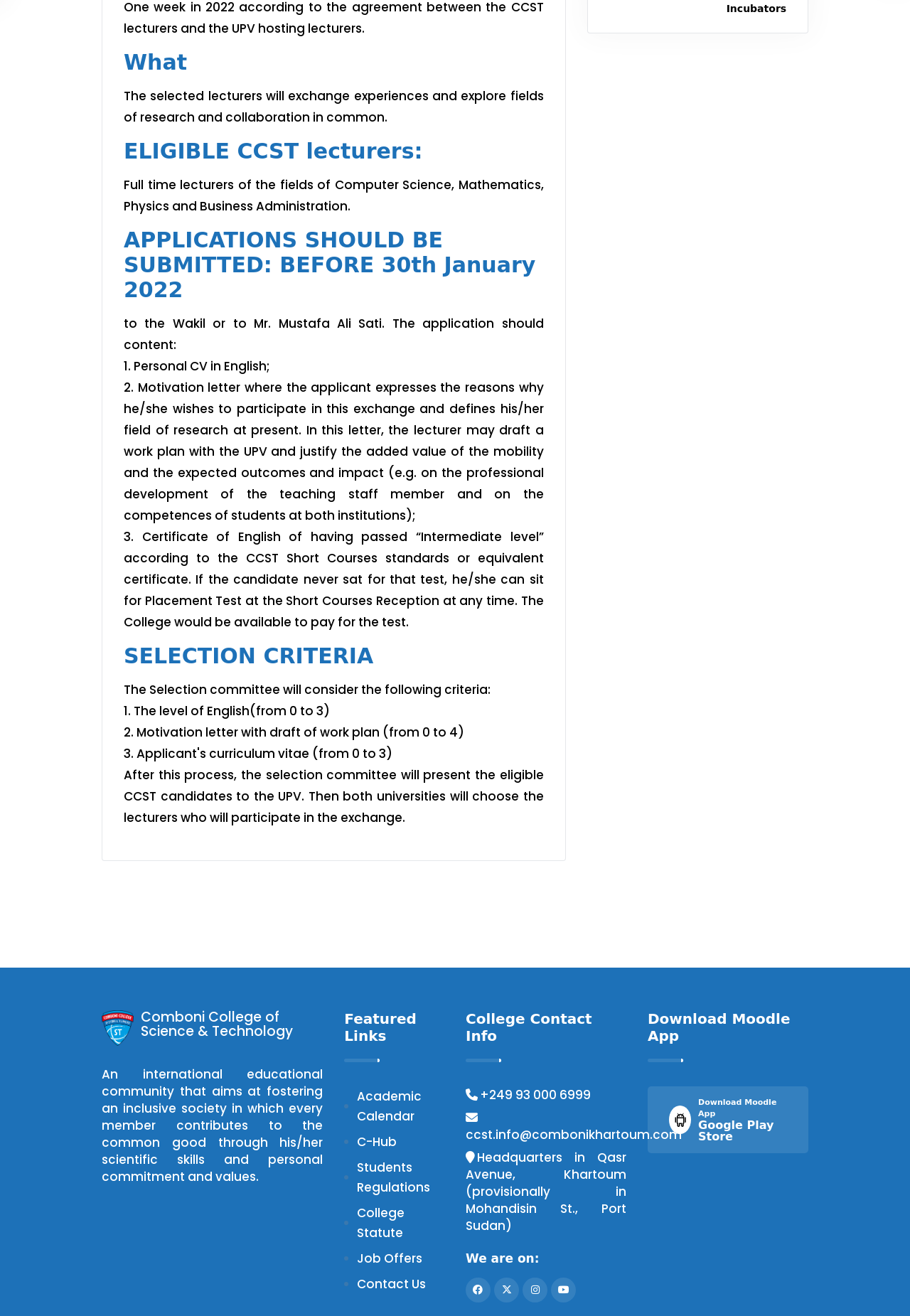With reference to the image, please provide a detailed answer to the following question: What is the level of English required for the exchange program?

The level of English required for the exchange program can be found in the section 'APPLICATIONS SHOULD BE SUBMITTED' which states 'Certificate of English of having passed “Intermediate level” according to the CCST Short Courses standards or equivalent certificate'.